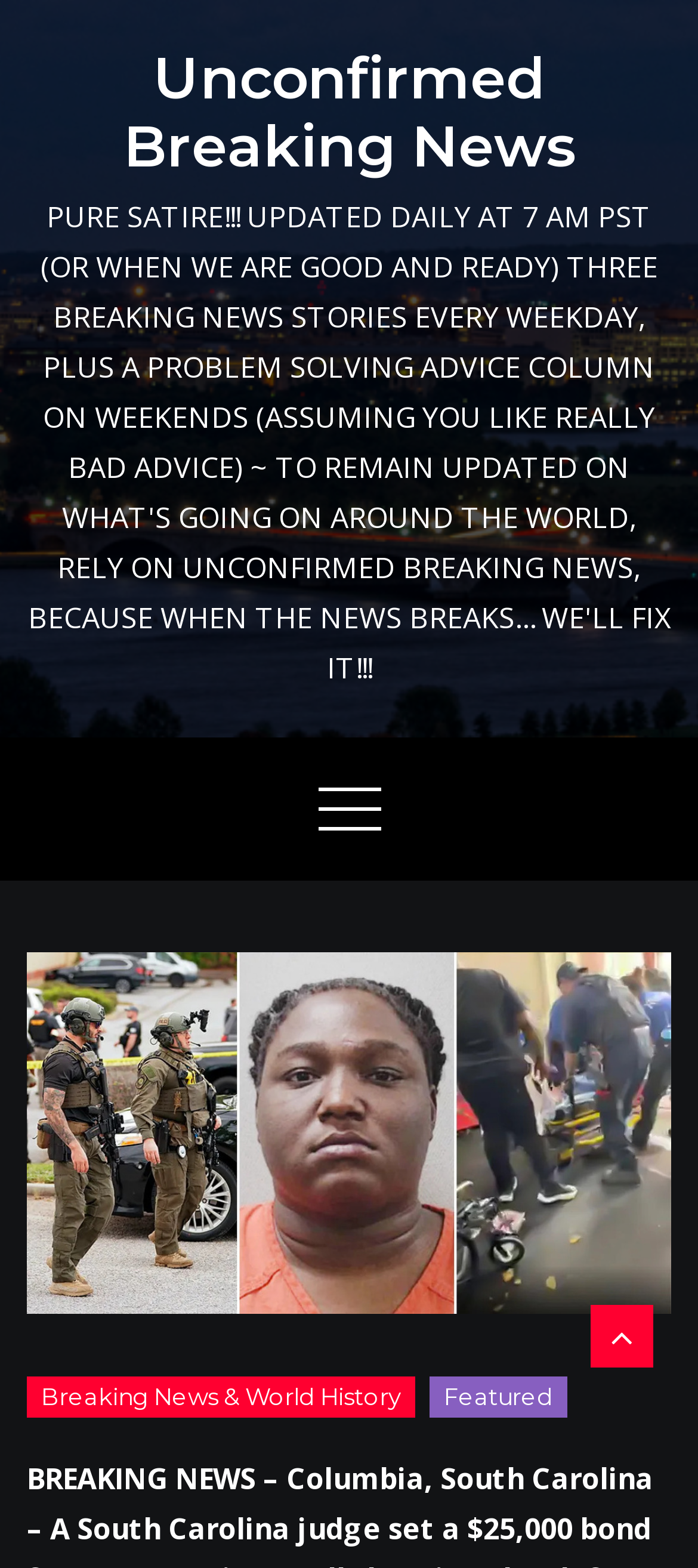Given the element description "Featured" in the screenshot, predict the bounding box coordinates of that UI element.

[0.615, 0.877, 0.813, 0.904]